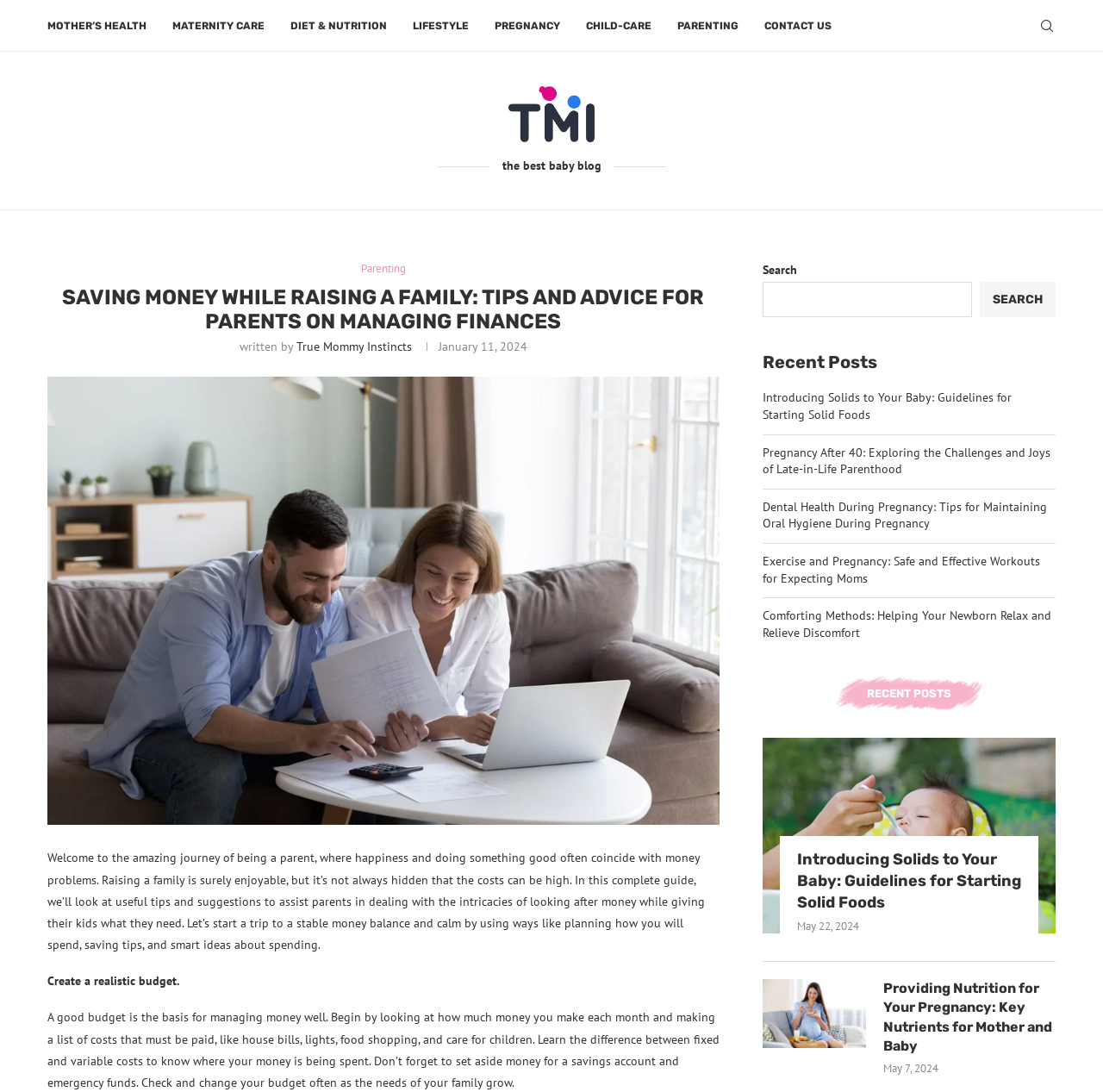Identify the bounding box coordinates of the area you need to click to perform the following instruction: "Click on the 'PARENTING' link".

[0.327, 0.24, 0.368, 0.253]